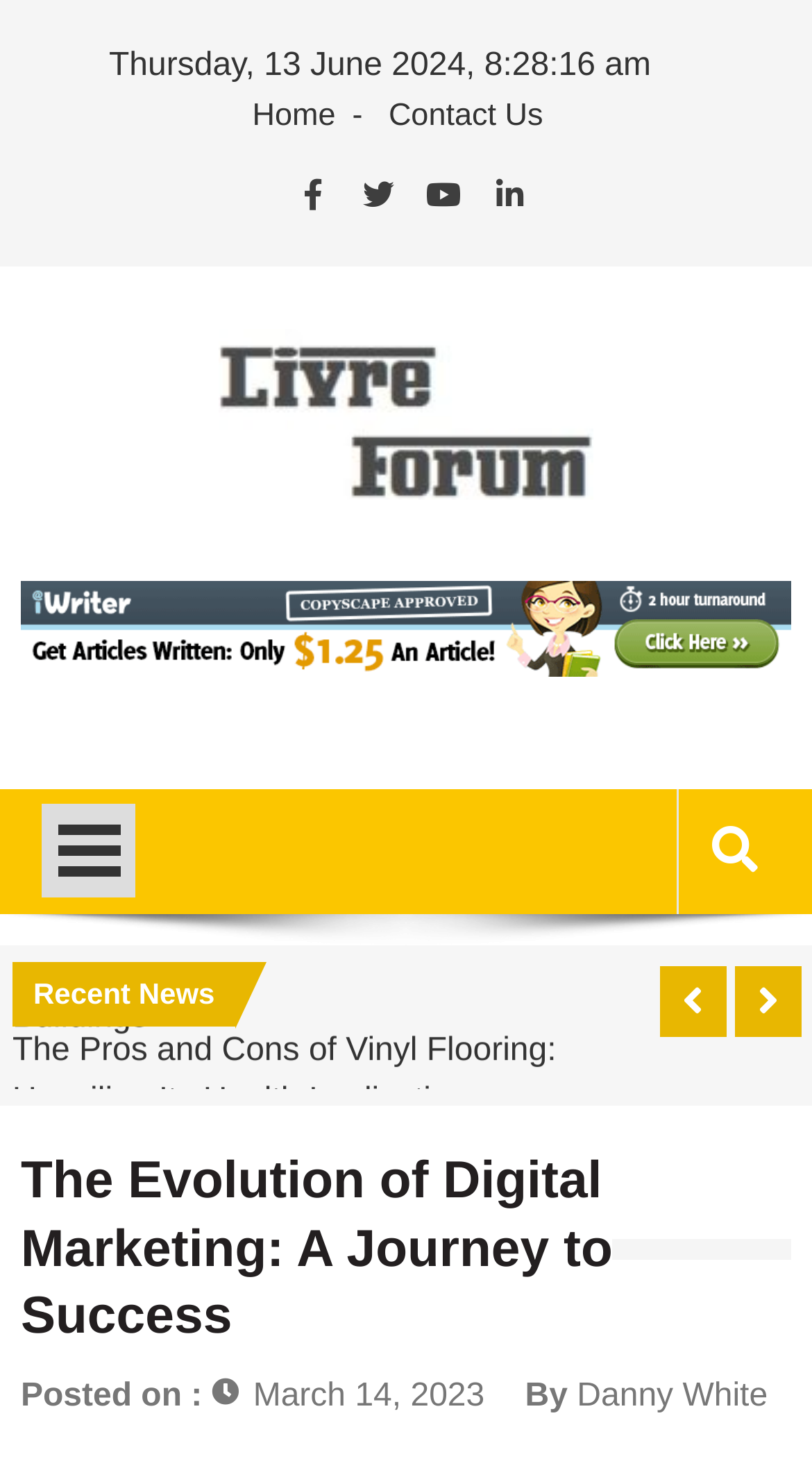Find the bounding box of the UI element described as: "March 14, 2023". The bounding box coordinates should be given as four float values between 0 and 1, i.e., [left, top, right, bottom].

[0.26, 0.939, 0.597, 0.963]